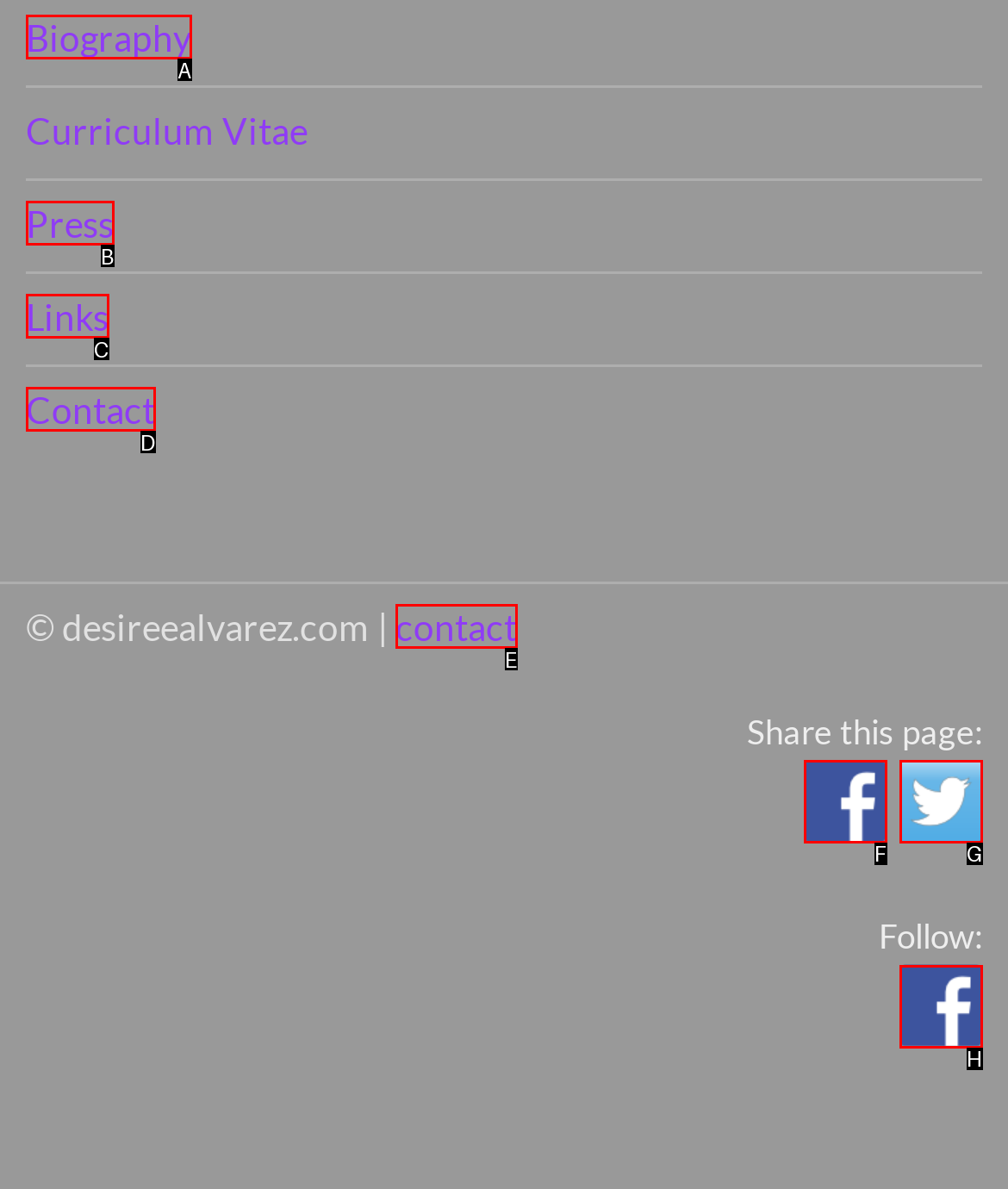Choose the letter that best represents the description: Biography. Provide the letter as your response.

A